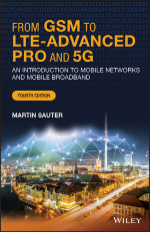Who is the author of the book? Examine the screenshot and reply using just one word or a brief phrase.

Martin Sauter